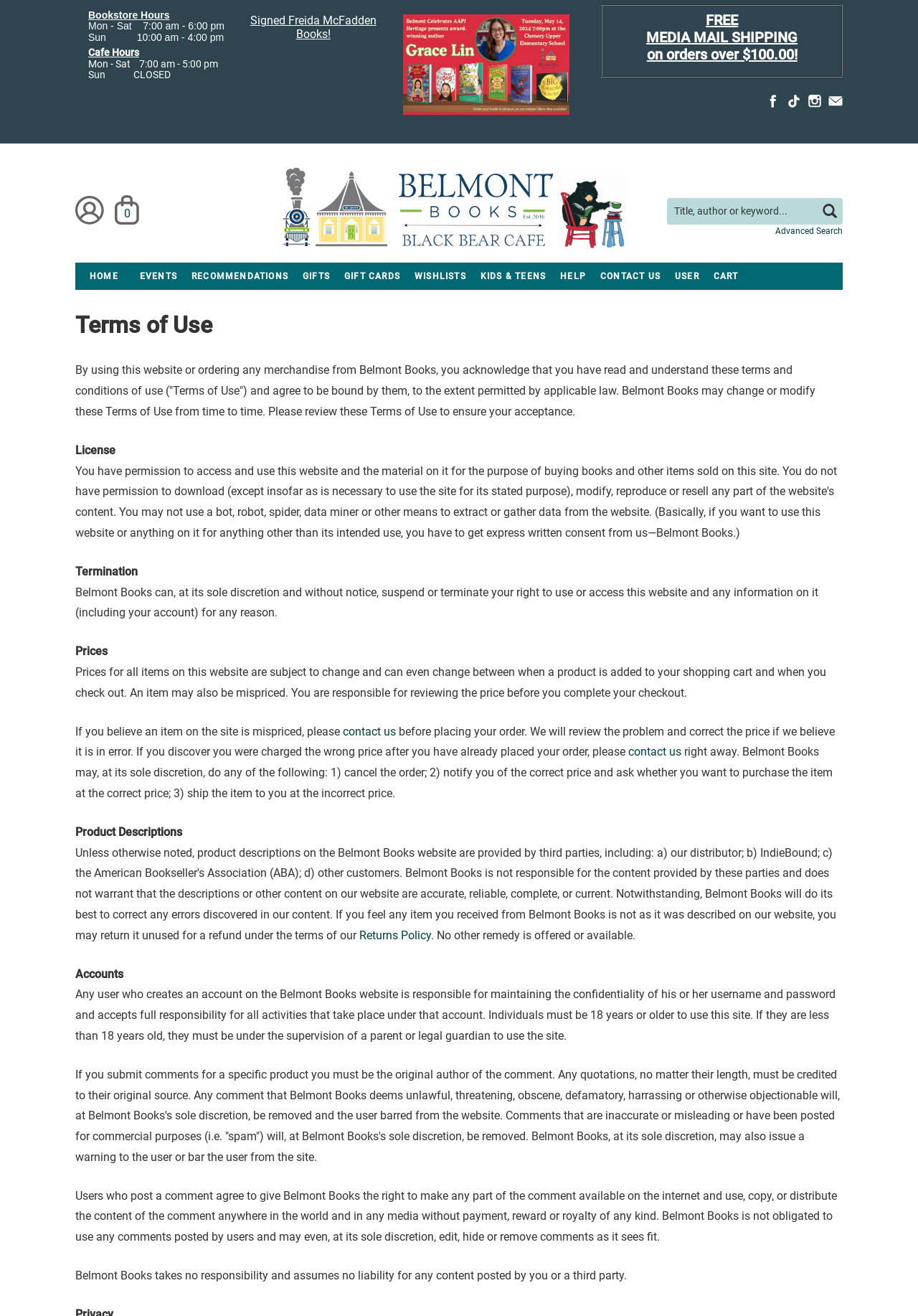Find and provide the bounding box coordinates for the UI element described with: "Returns Policy".

[0.391, 0.705, 0.47, 0.716]